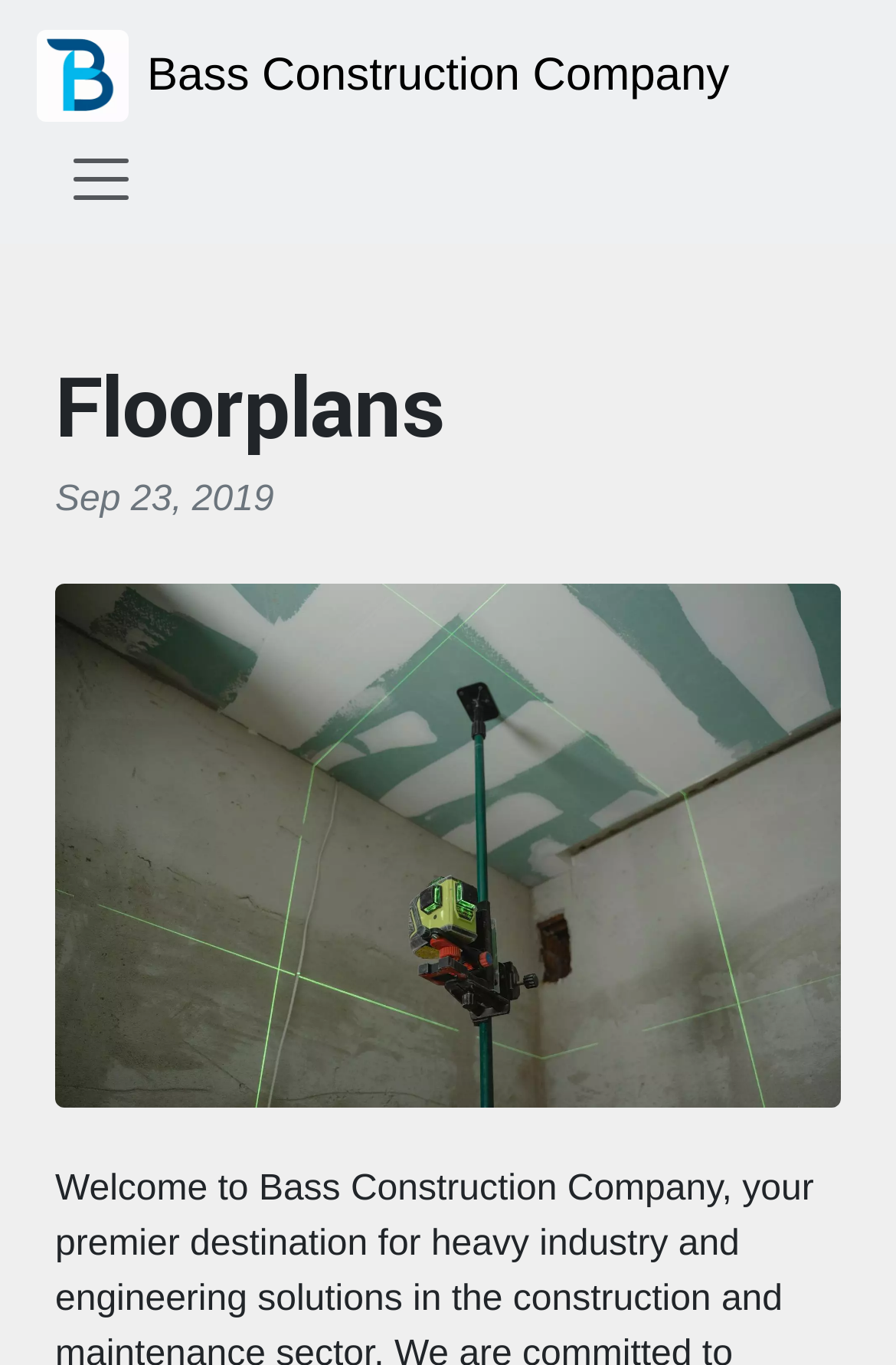Using the provided element description "Bass Construction Company", determine the bounding box coordinates of the UI element.

[0.041, 0.013, 0.814, 0.098]